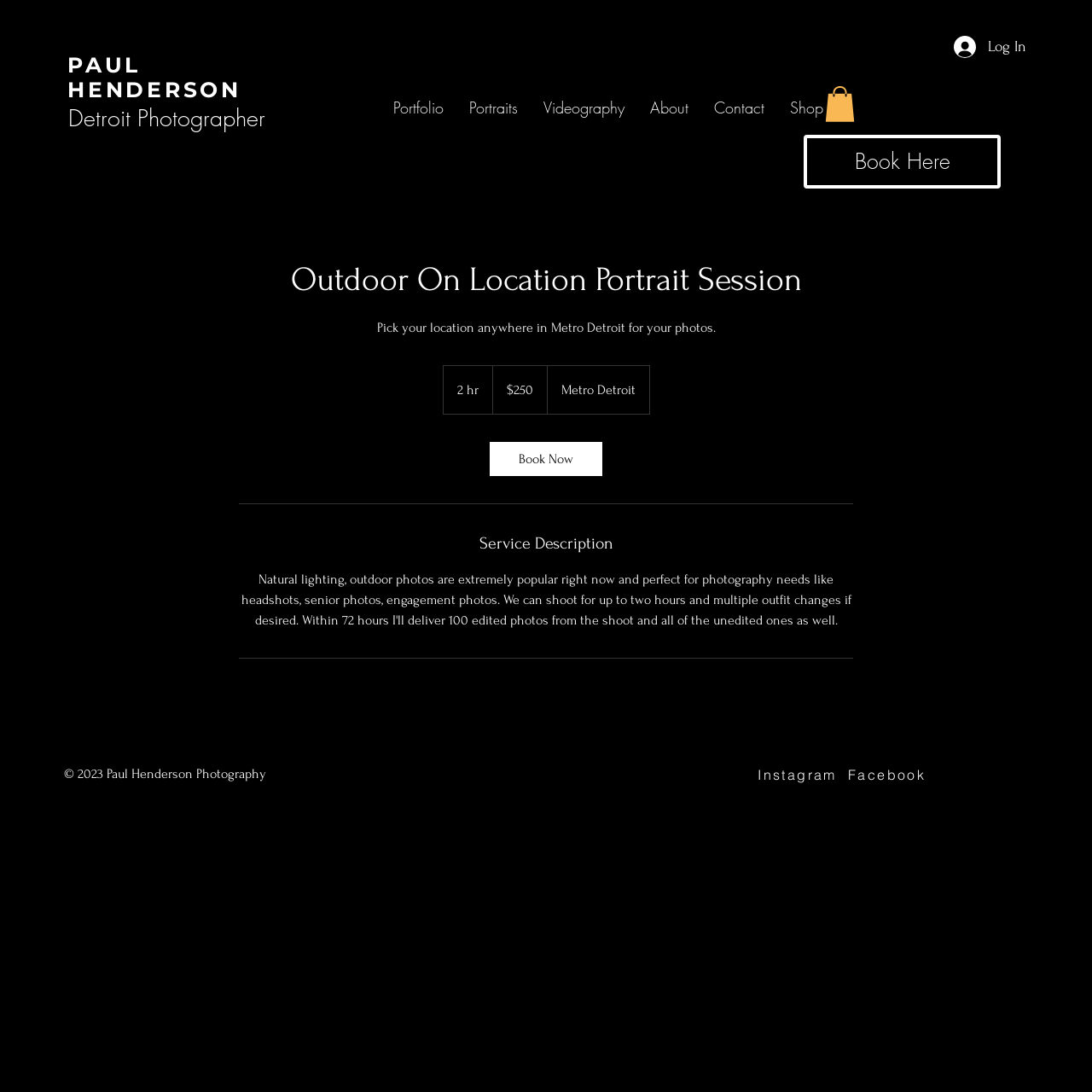Answer the question briefly using a single word or phrase: 
What is the cost of the outdoor portrait session?

250 US dollars